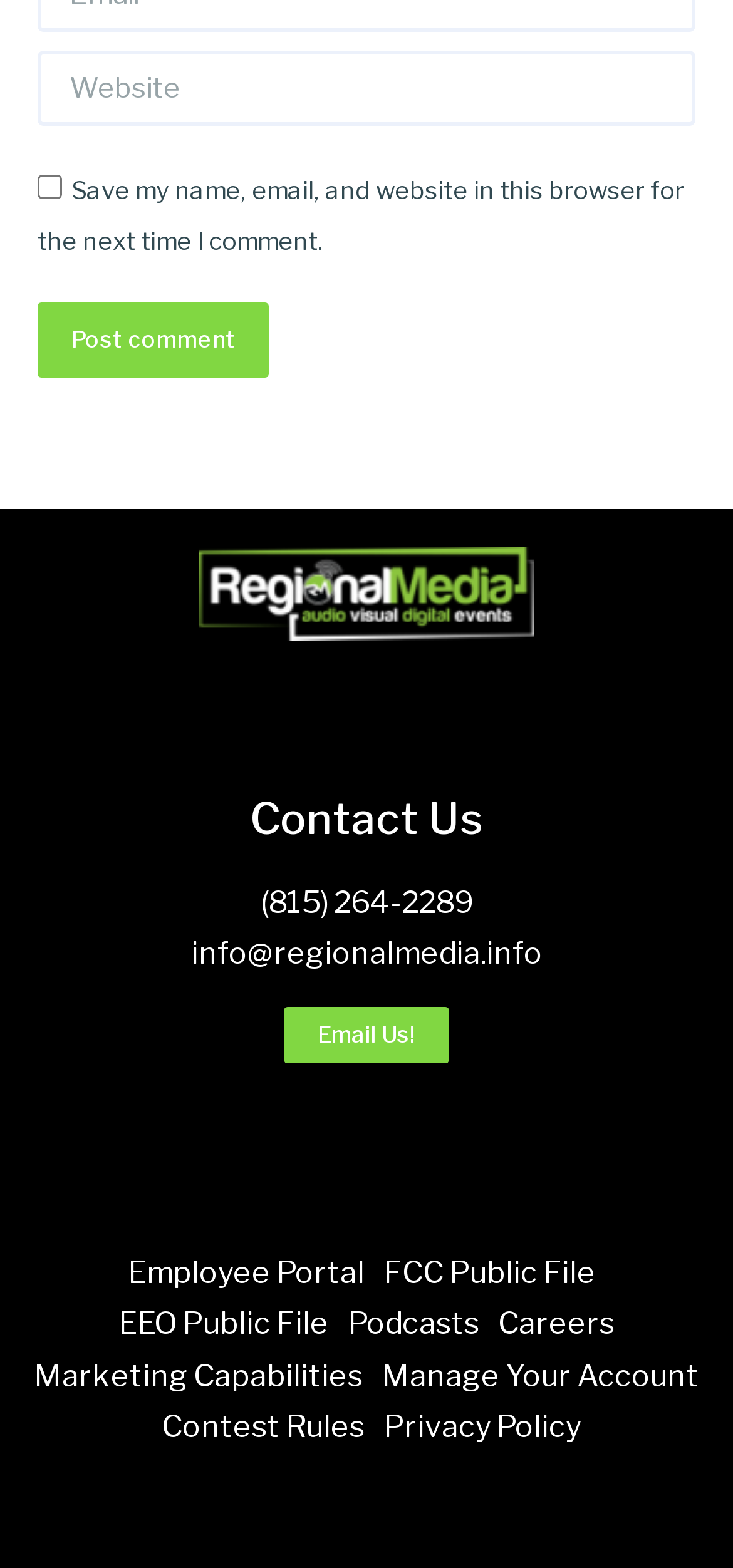Predict the bounding box coordinates for the UI element described as: "FCC Public File". The coordinates should be four float numbers between 0 and 1, presented as [left, top, right, bottom].

[0.523, 0.796, 0.813, 0.828]